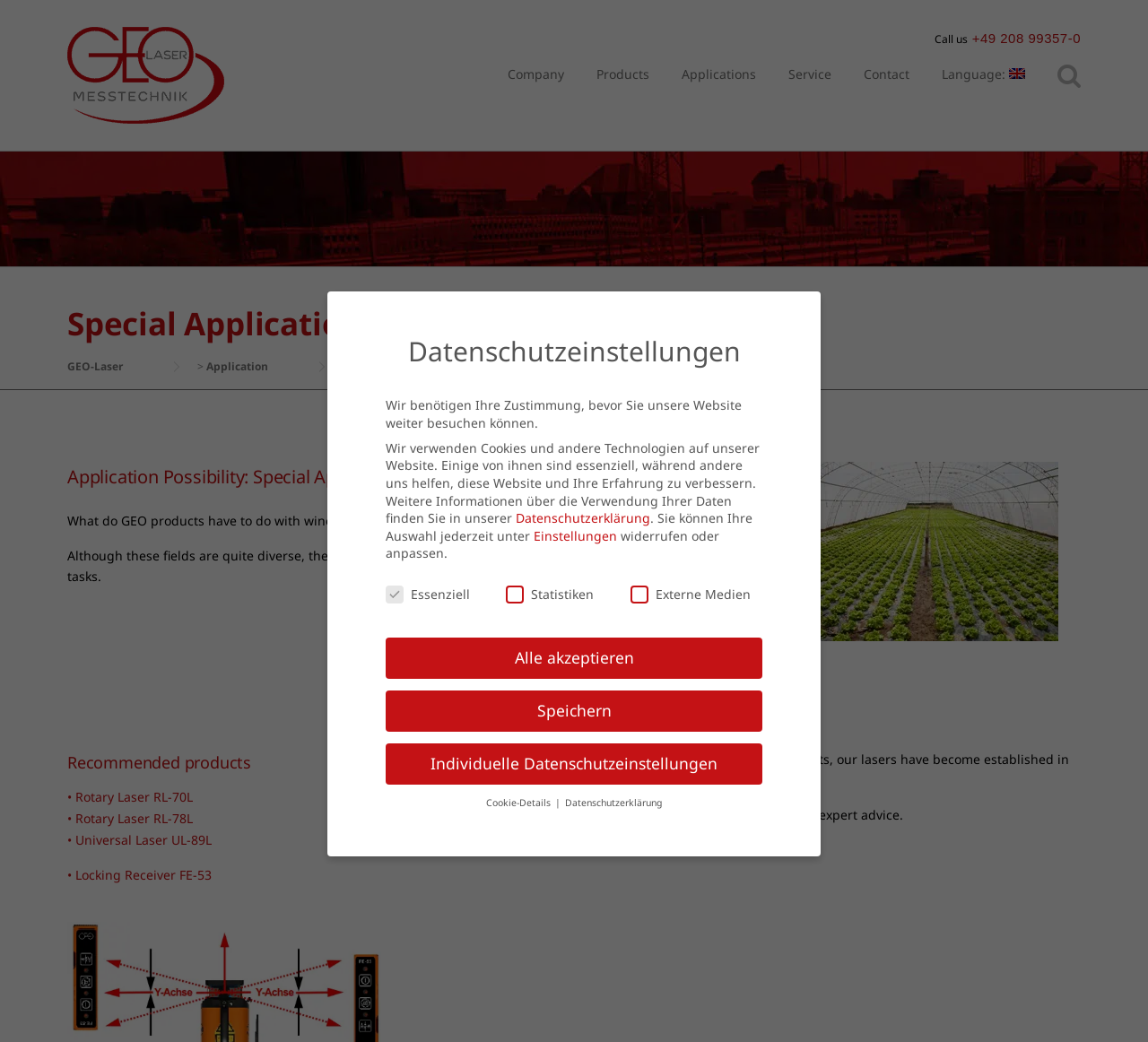Determine the bounding box coordinates of the target area to click to execute the following instruction: "View Application Possibilities."

[0.306, 0.344, 0.451, 0.358]